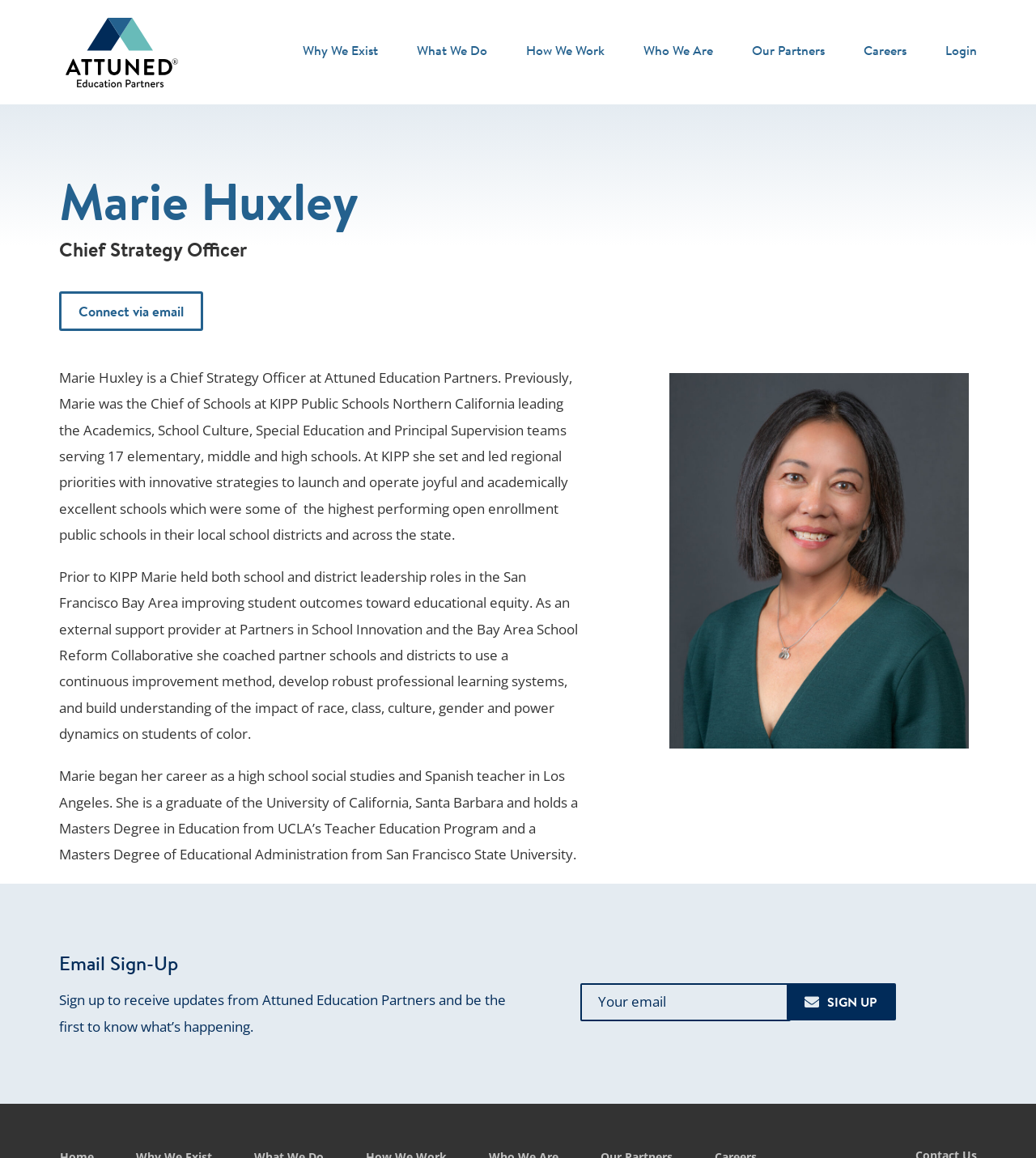What is the title of the link at the top left of the page? Observe the screenshot and provide a one-word or short phrase answer.

Attuned